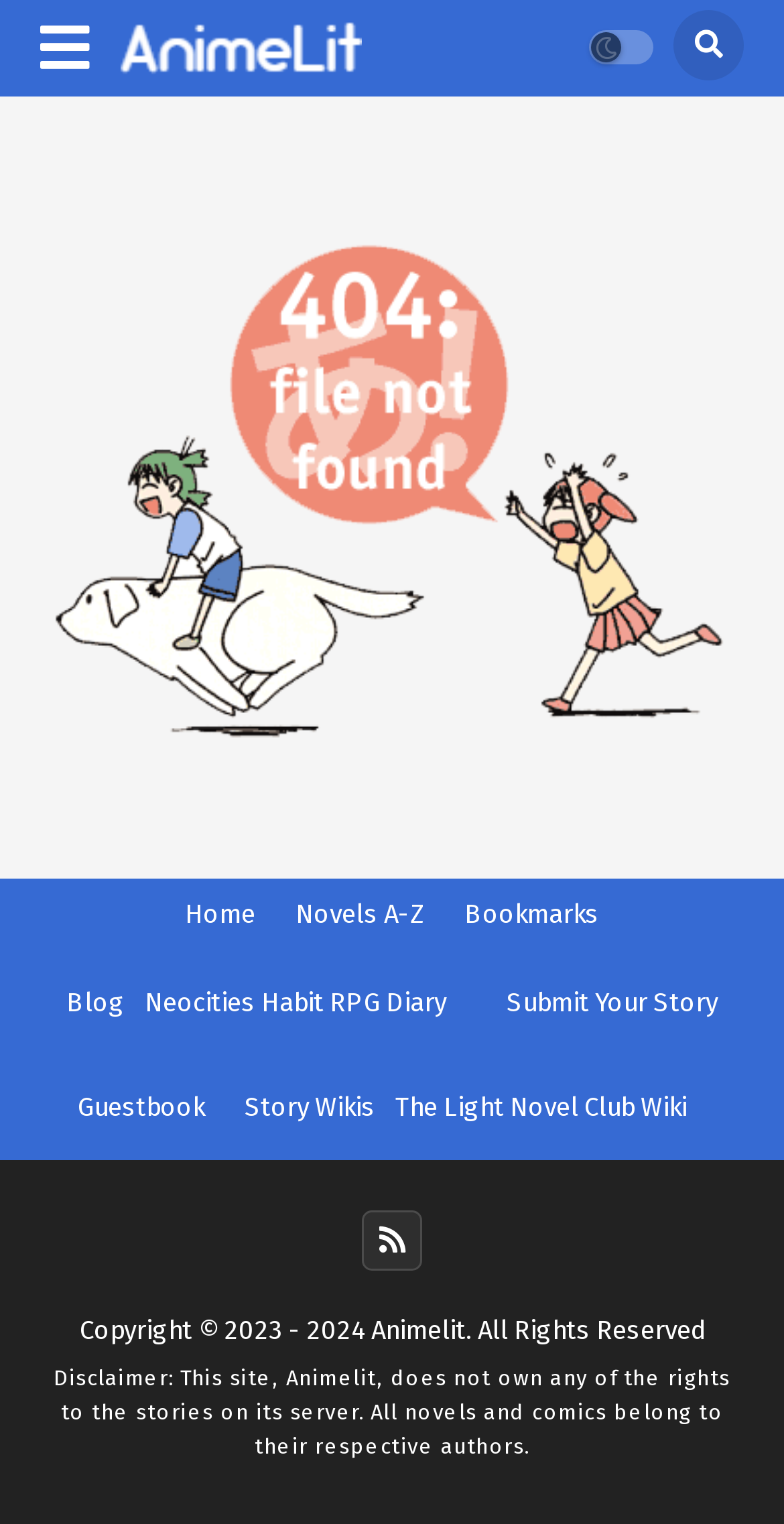Locate the bounding box coordinates of the clickable area needed to fulfill the instruction: "check guestbook".

[0.099, 0.716, 0.26, 0.735]